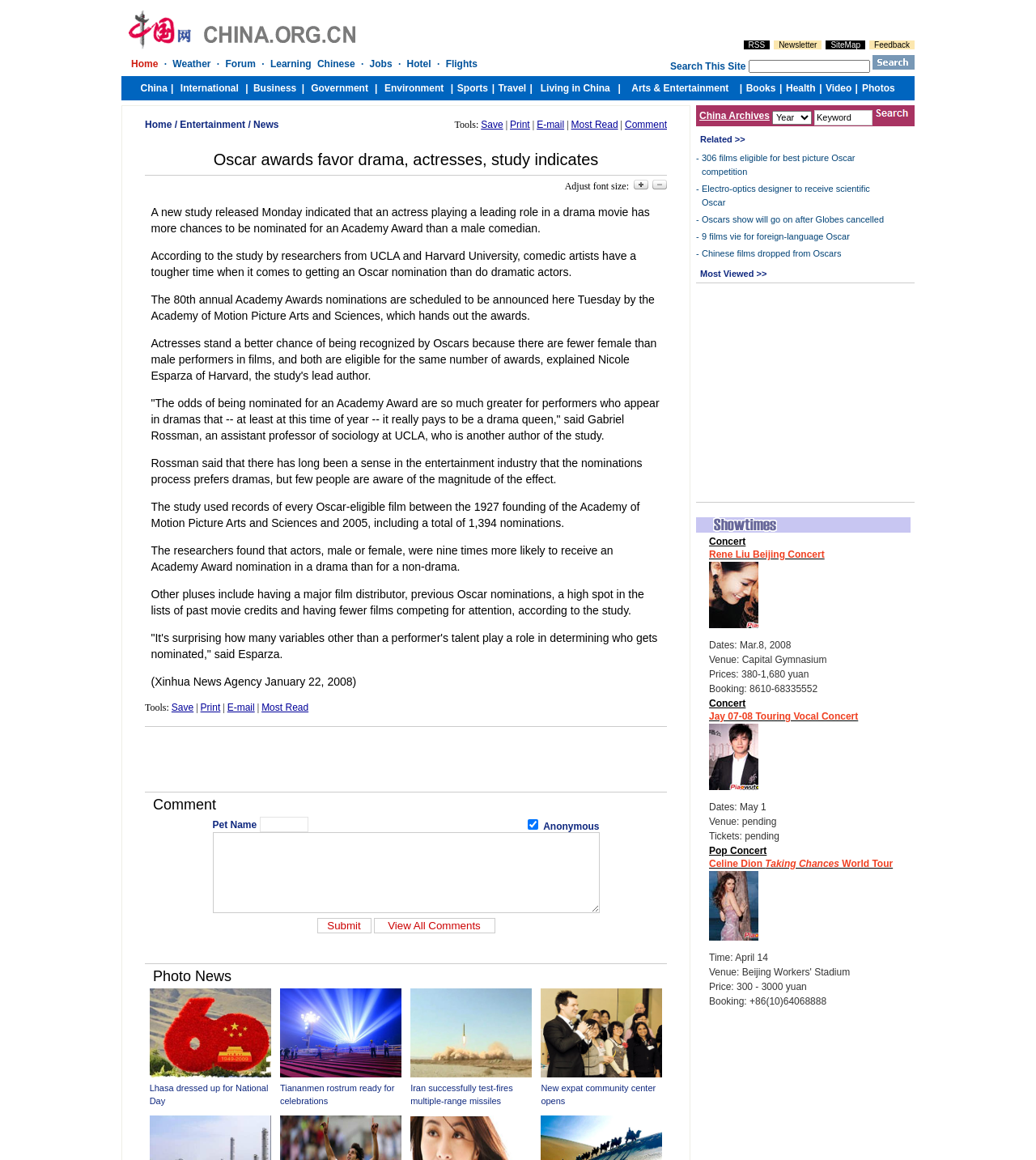What is the purpose of the 'Comment' section?
Provide a concise answer using a single word or phrase based on the image.

To allow readers to comment on the article